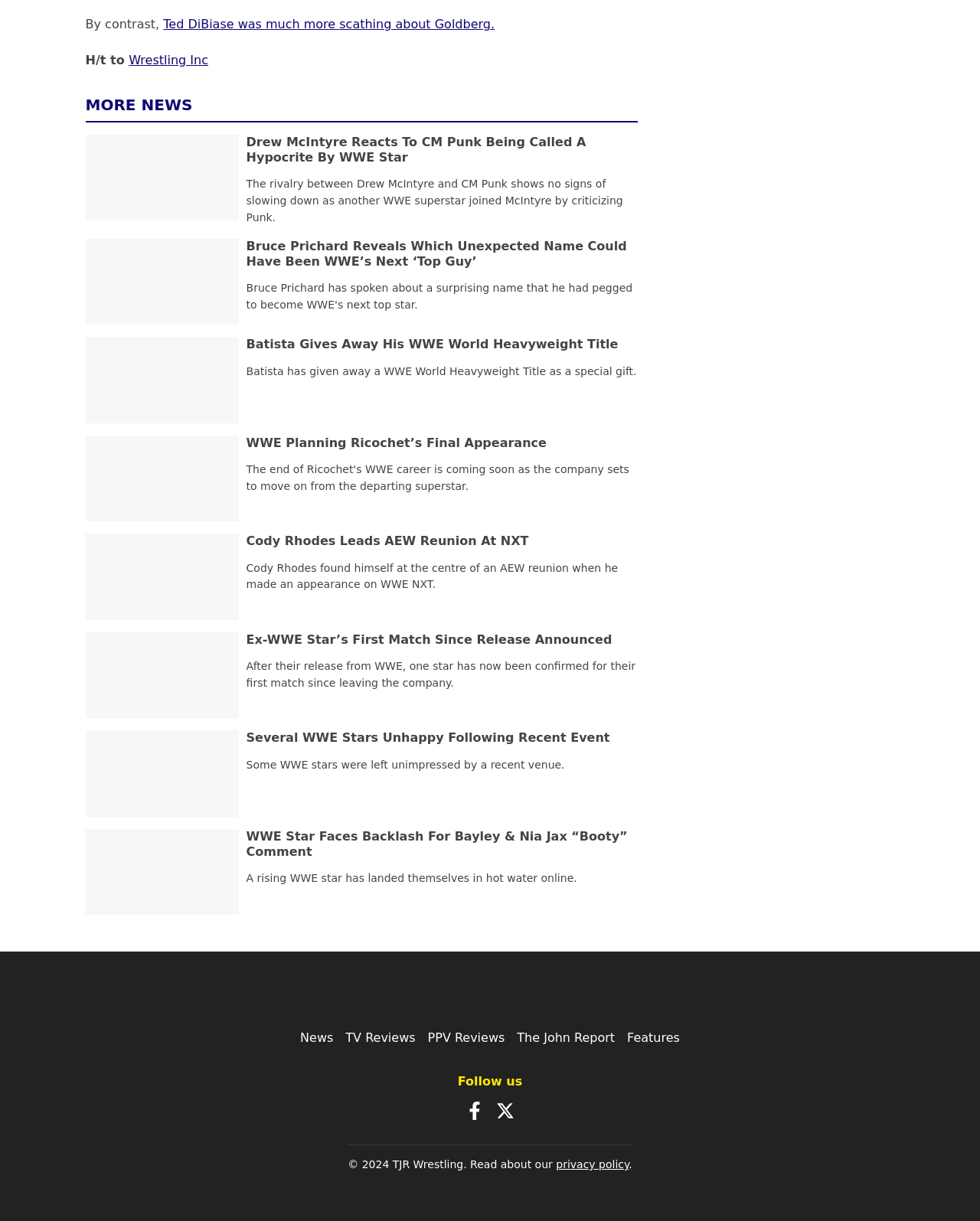Identify the bounding box coordinates of the area you need to click to perform the following instruction: "Read the article about Bruce Prichard revealing which unexpected name could have been WWE’s next top guy".

[0.251, 0.195, 0.64, 0.22]